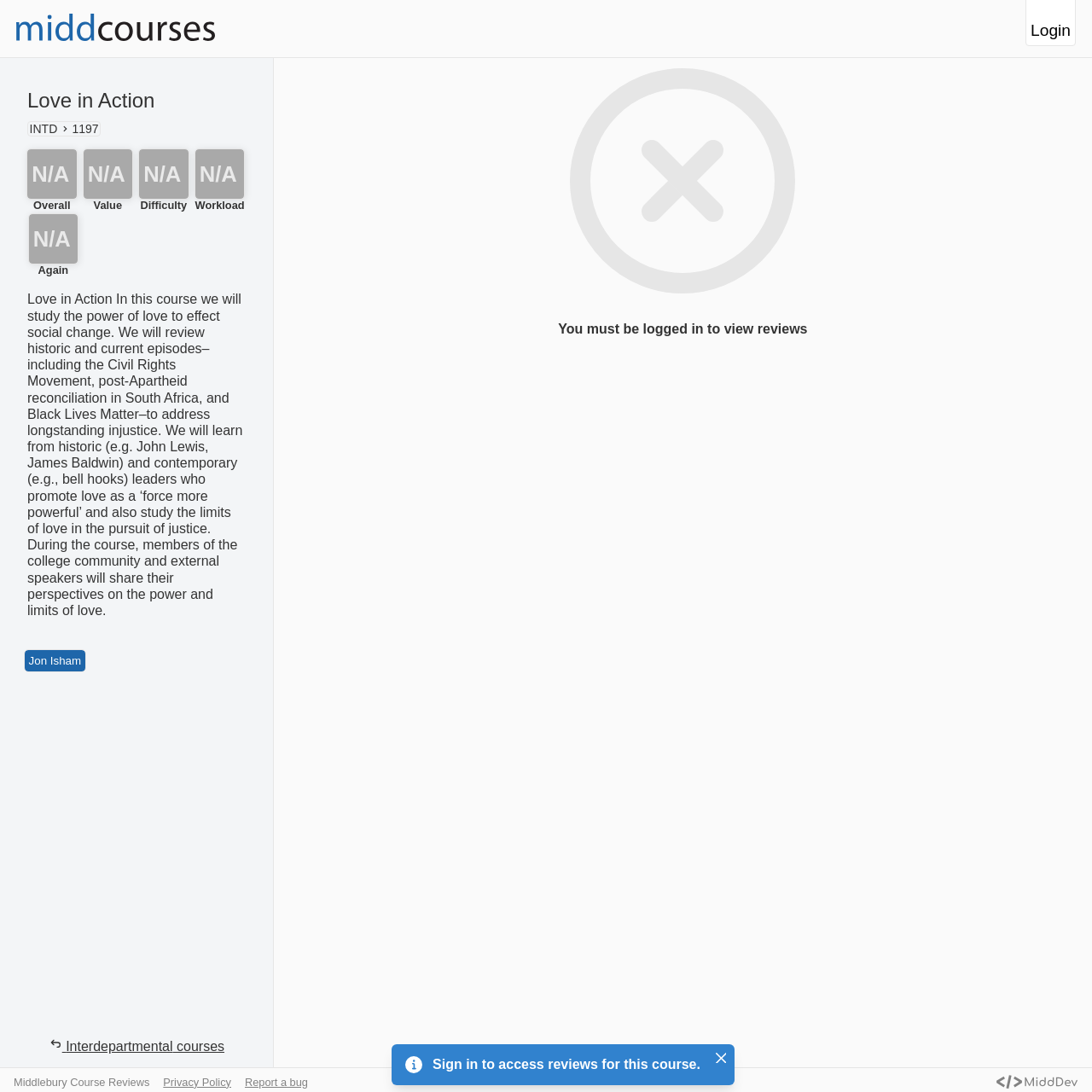Find the bounding box coordinates of the area to click in order to follow the instruction: "Click the 'Jon Isham' button".

[0.022, 0.595, 0.078, 0.614]